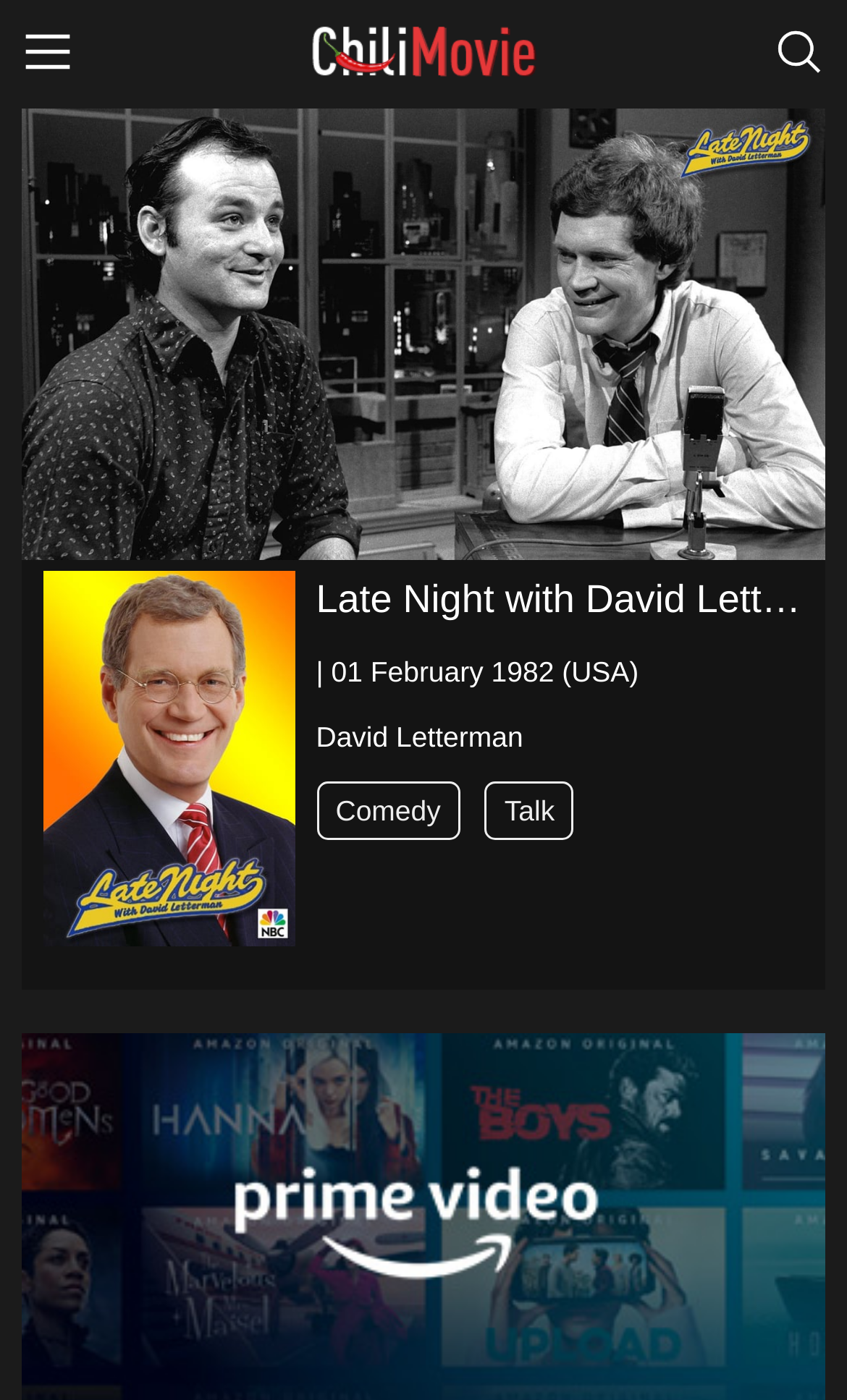Observe the image and answer the following question in detail: Who is the host of the TV show?

The host of the TV show 'Late Night with David Letterman' is mentioned below the title of the show, and it is David Letterman.